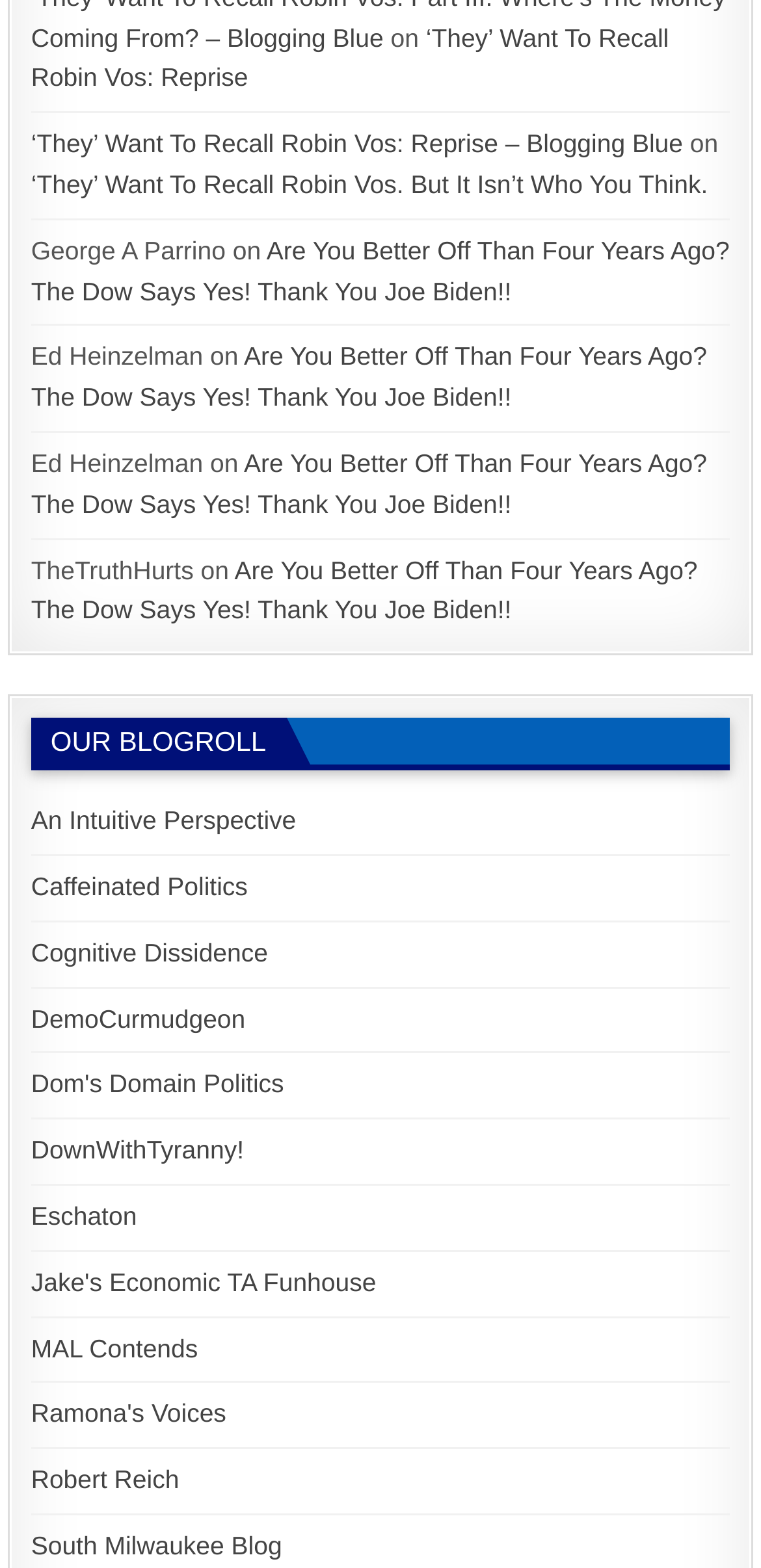Please identify the bounding box coordinates of the element that needs to be clicked to execute the following command: "Explore 'Caffeinated Politics' blog". Provide the bounding box using four float numbers between 0 and 1, formatted as [left, top, right, bottom].

[0.041, 0.556, 0.326, 0.575]